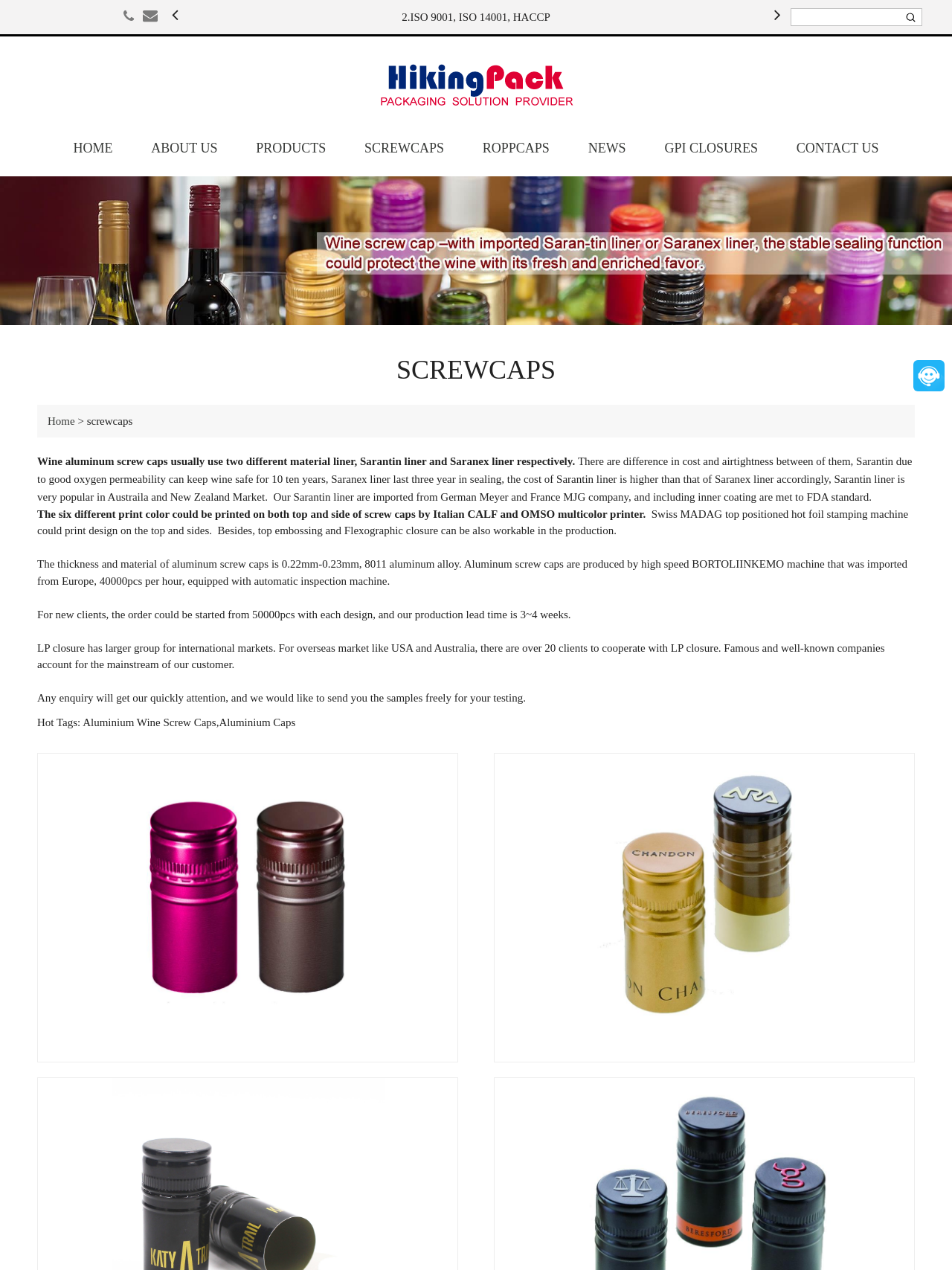Please find the bounding box for the UI element described by: "About Us".

[0.14, 0.095, 0.247, 0.139]